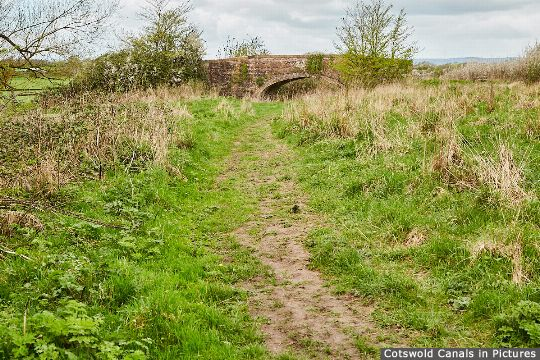What is the historical structure in the background? Refer to the image and provide a one-word or short phrase answer.

Westfield Bridge